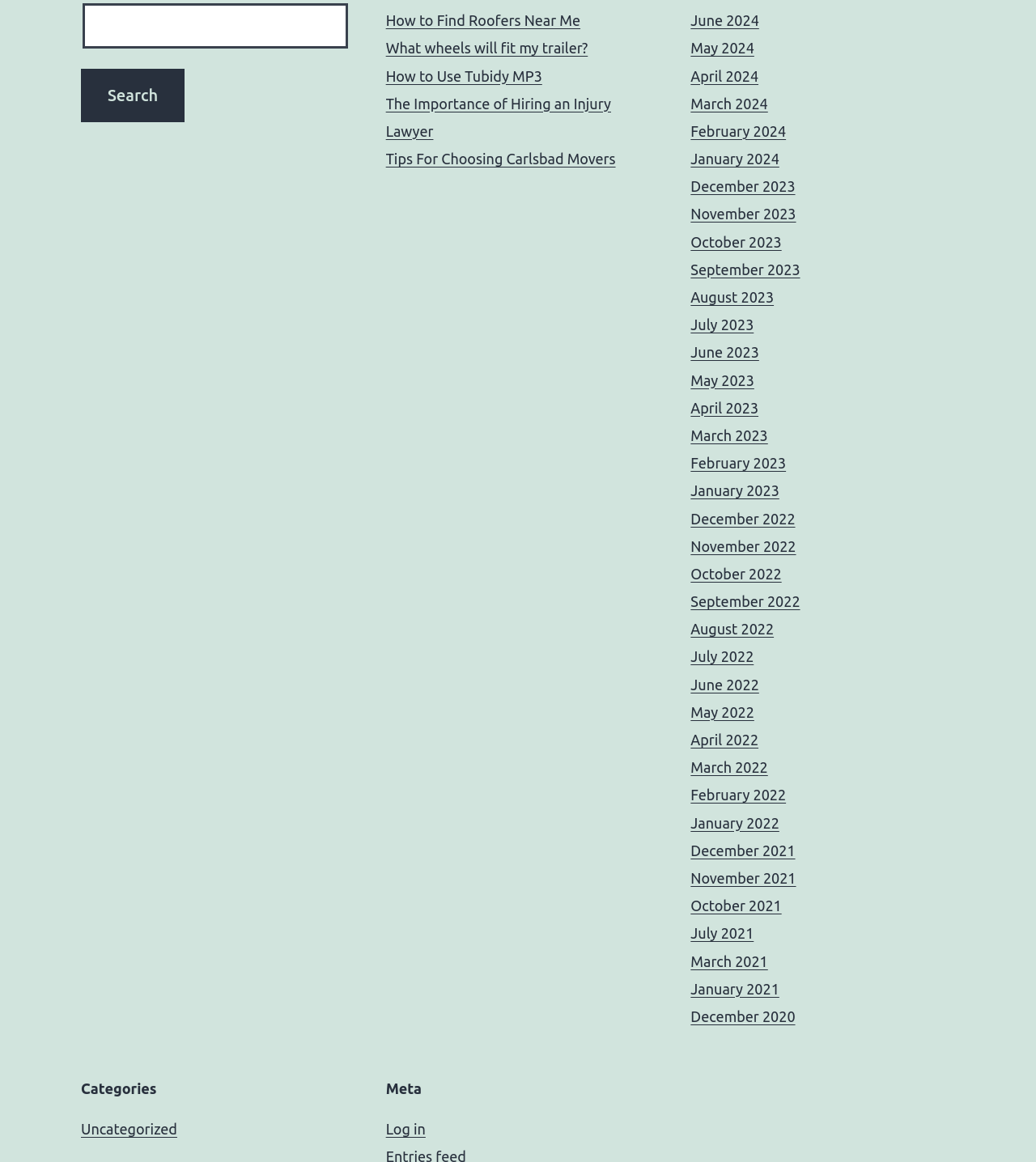Please identify the bounding box coordinates of the region to click in order to complete the given instruction: "Click on 'How to Find Roofers Near Me'". The coordinates should be four float numbers between 0 and 1, i.e., [left, top, right, bottom].

[0.372, 0.011, 0.56, 0.024]